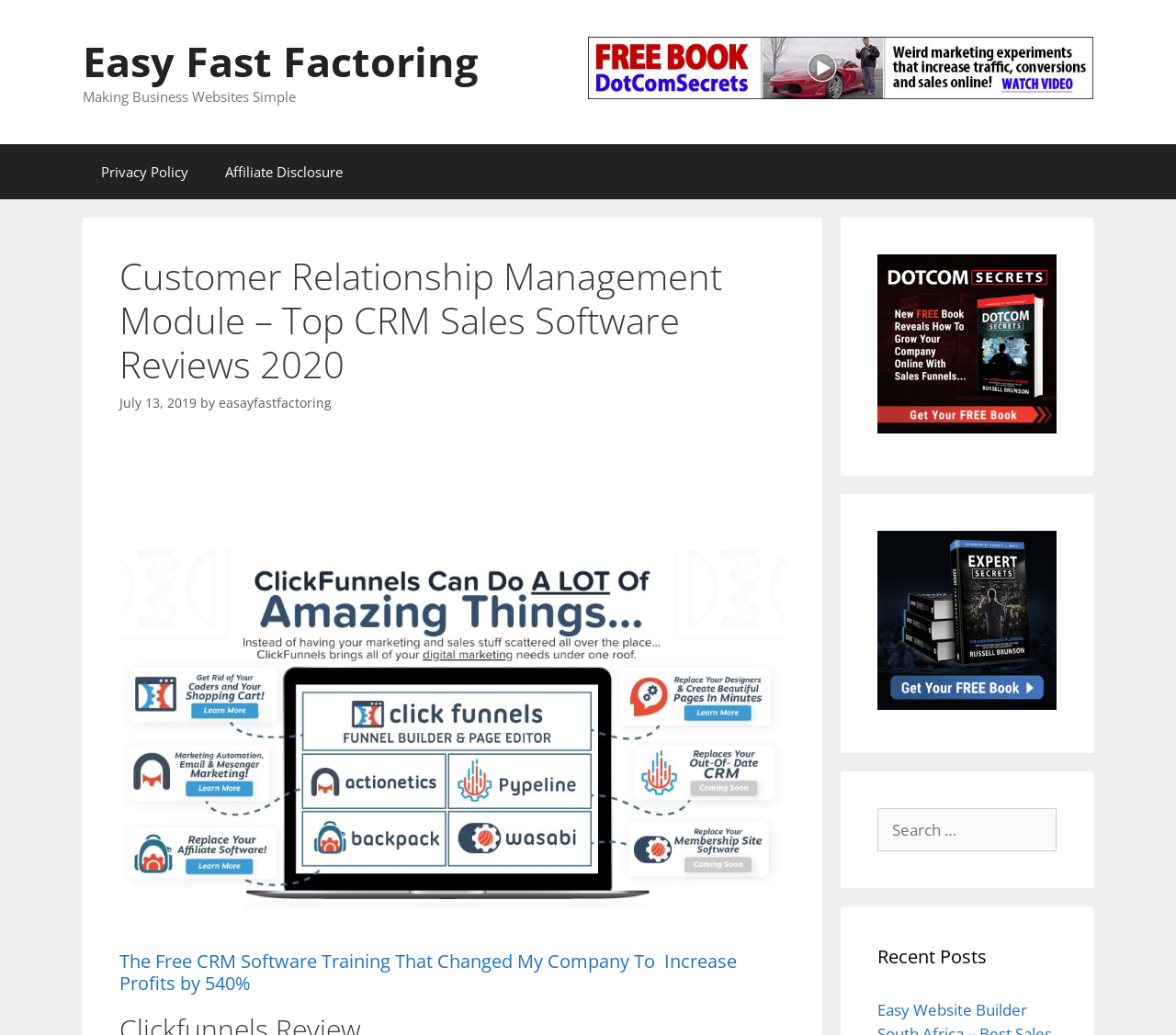Give a short answer to this question using one word or a phrase:
What is the name of the author or website owner?

Easy Fast Factoring